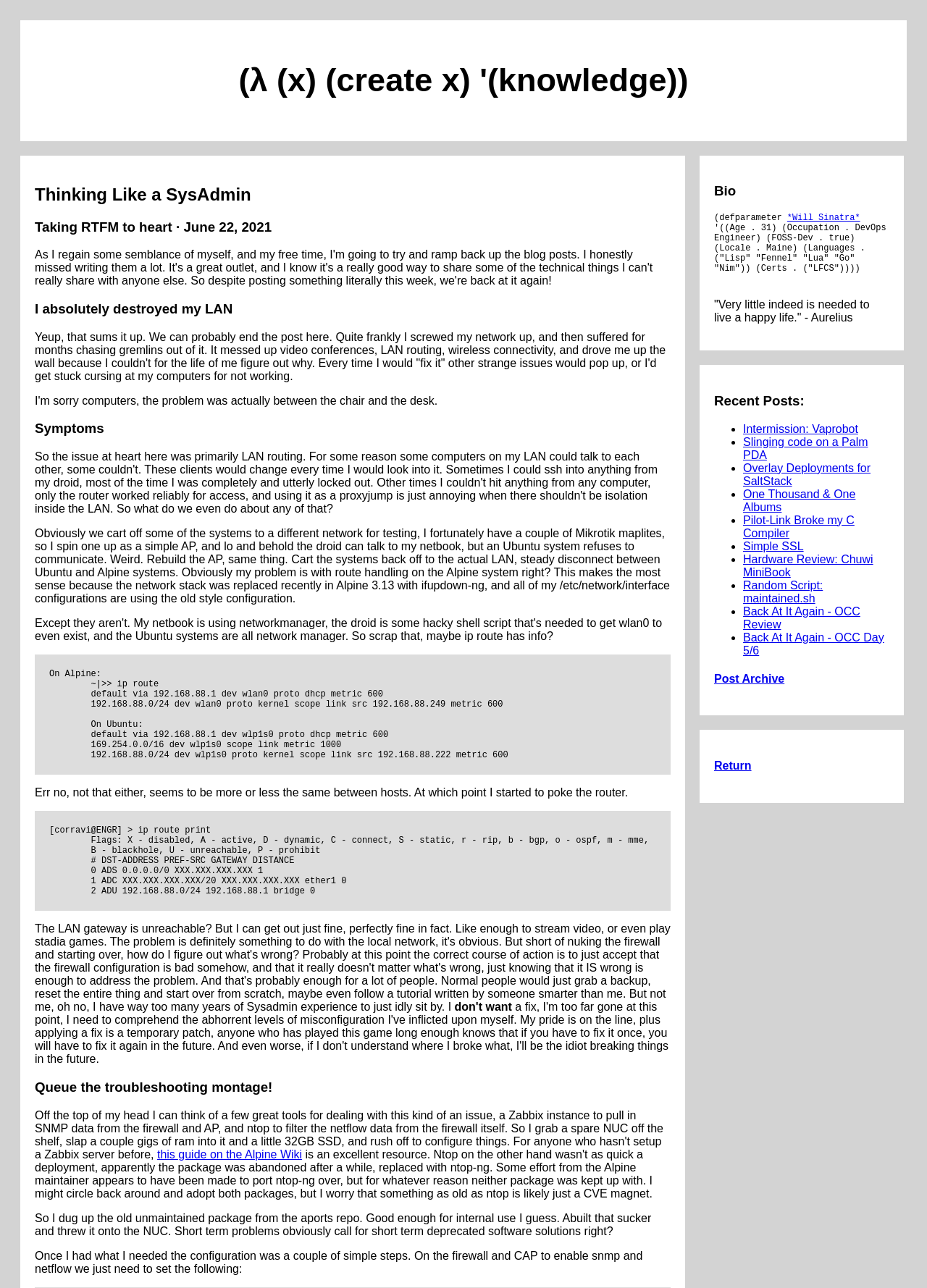Identify the bounding box for the UI element described as: "Hardware Review: Chuwi MiniBook". The coordinates should be four float numbers between 0 and 1, i.e., [left, top, right, bottom].

[0.802, 0.429, 0.942, 0.449]